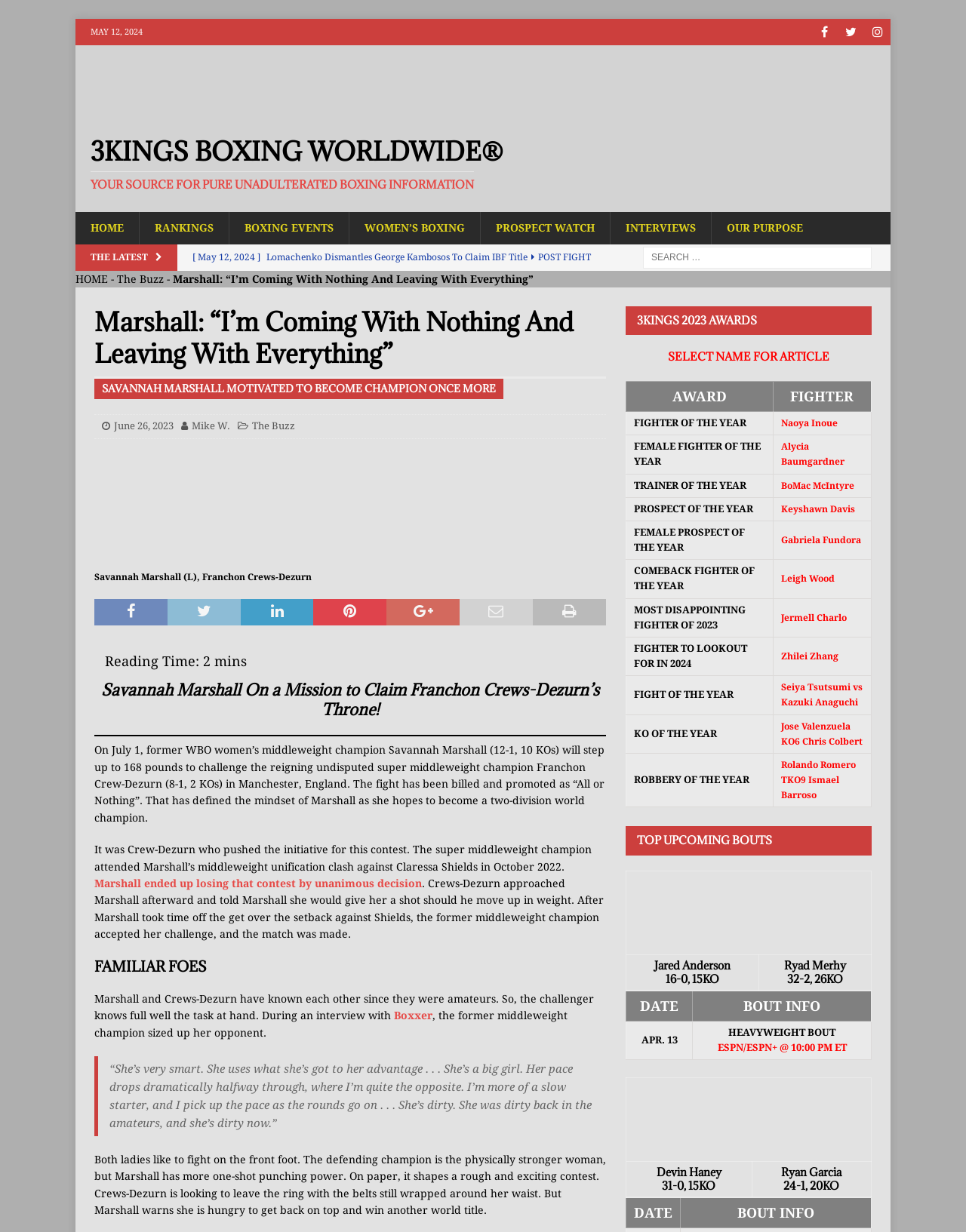Find the bounding box coordinates for the element that must be clicked to complete the instruction: "Click on the link to Naoya Inoue". The coordinates should be four float numbers between 0 and 1, indicated as [left, top, right, bottom].

[0.809, 0.339, 0.867, 0.348]